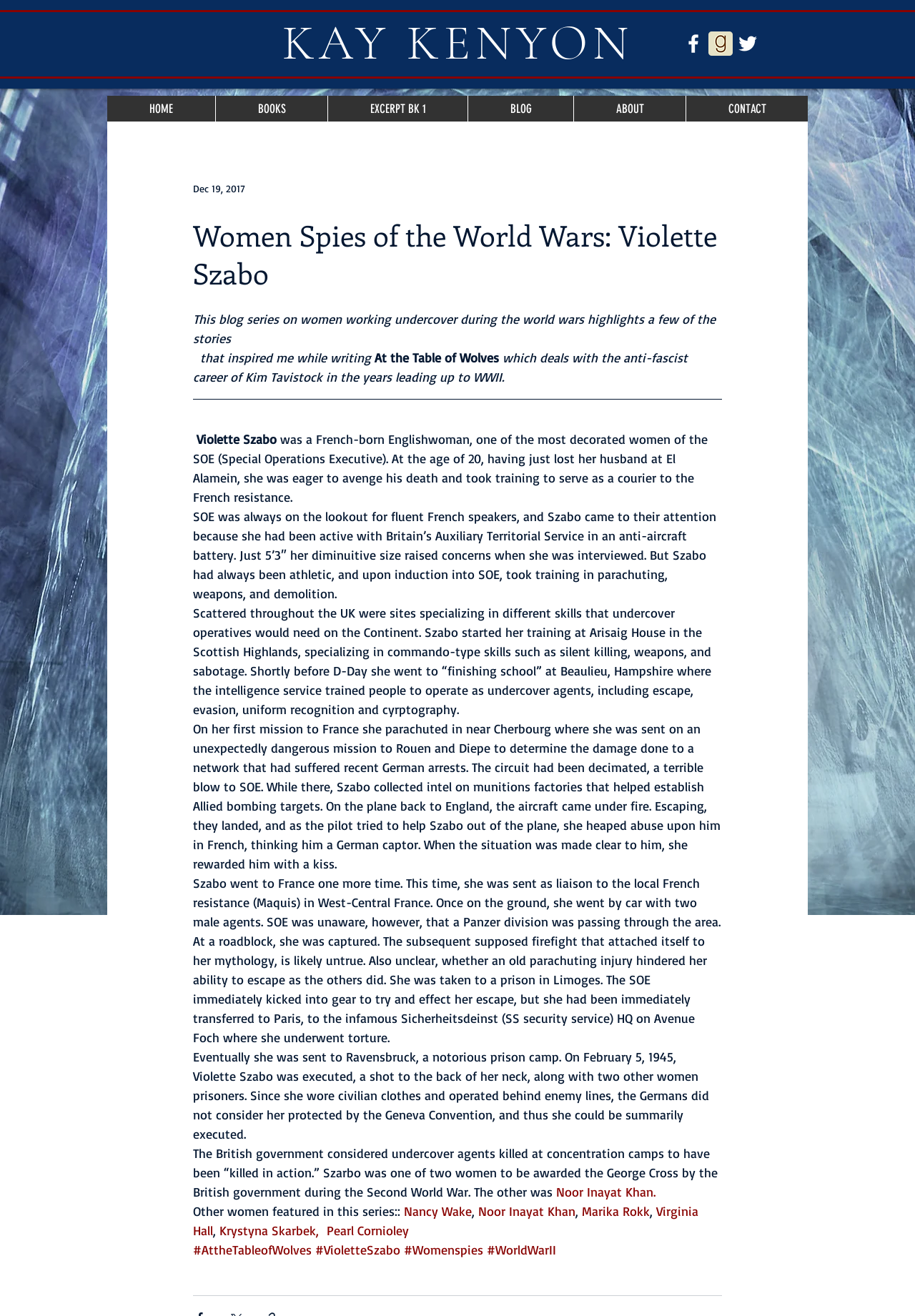Given the webpage screenshot and the description, determine the bounding box coordinates (top-left x, top-left y, bottom-right x, bottom-right y) that define the location of the UI element matching this description: Pearl Cornioley

[0.357, 0.929, 0.447, 0.941]